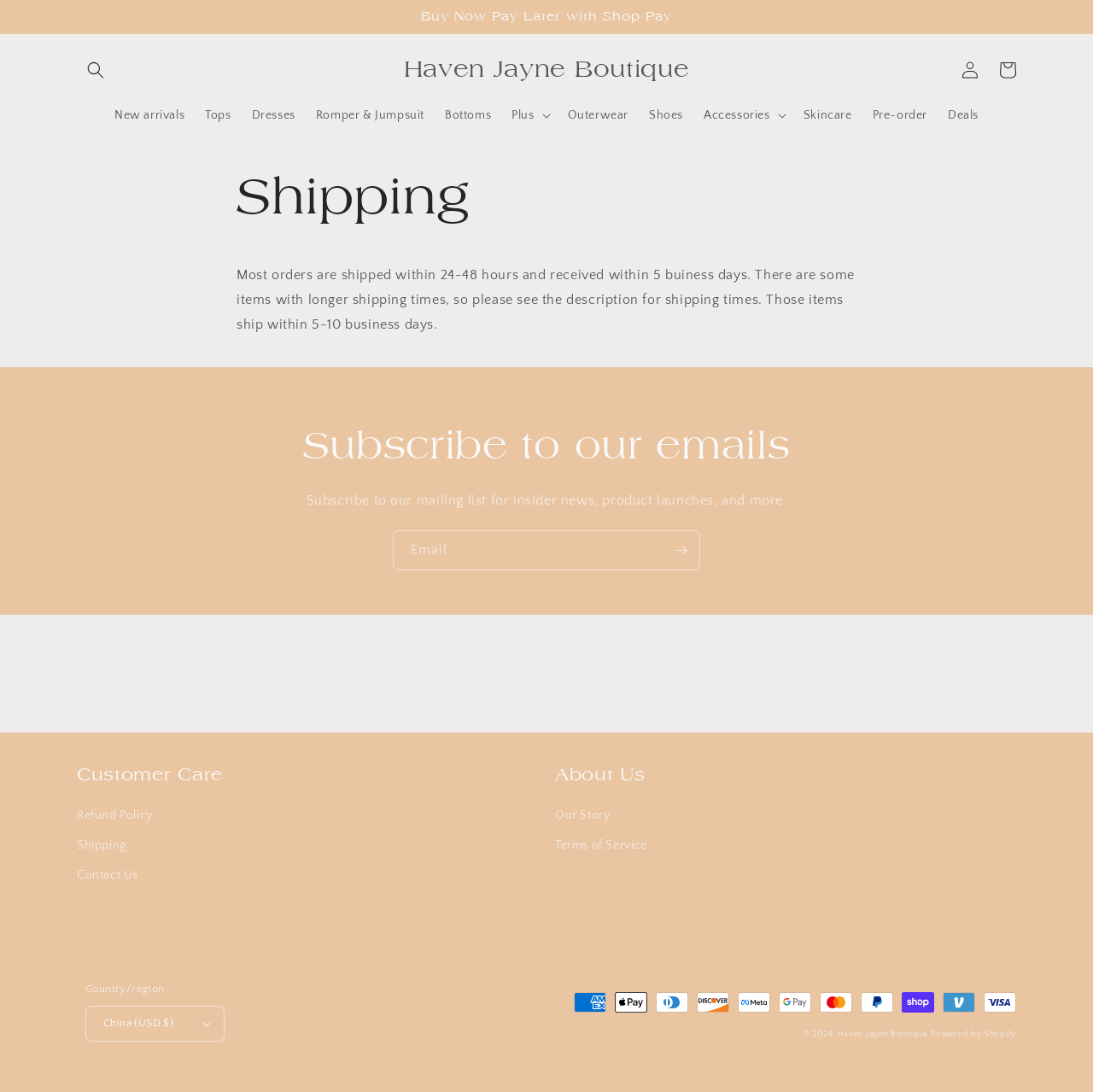What is the estimated shipping time for most orders?
Look at the screenshot and provide an in-depth answer.

Based on the webpage, the estimated shipping time for most orders is mentioned in the 'Shipping' section, which states that 'Most orders are shipped within 24-48 hours and received within 5 business days.'